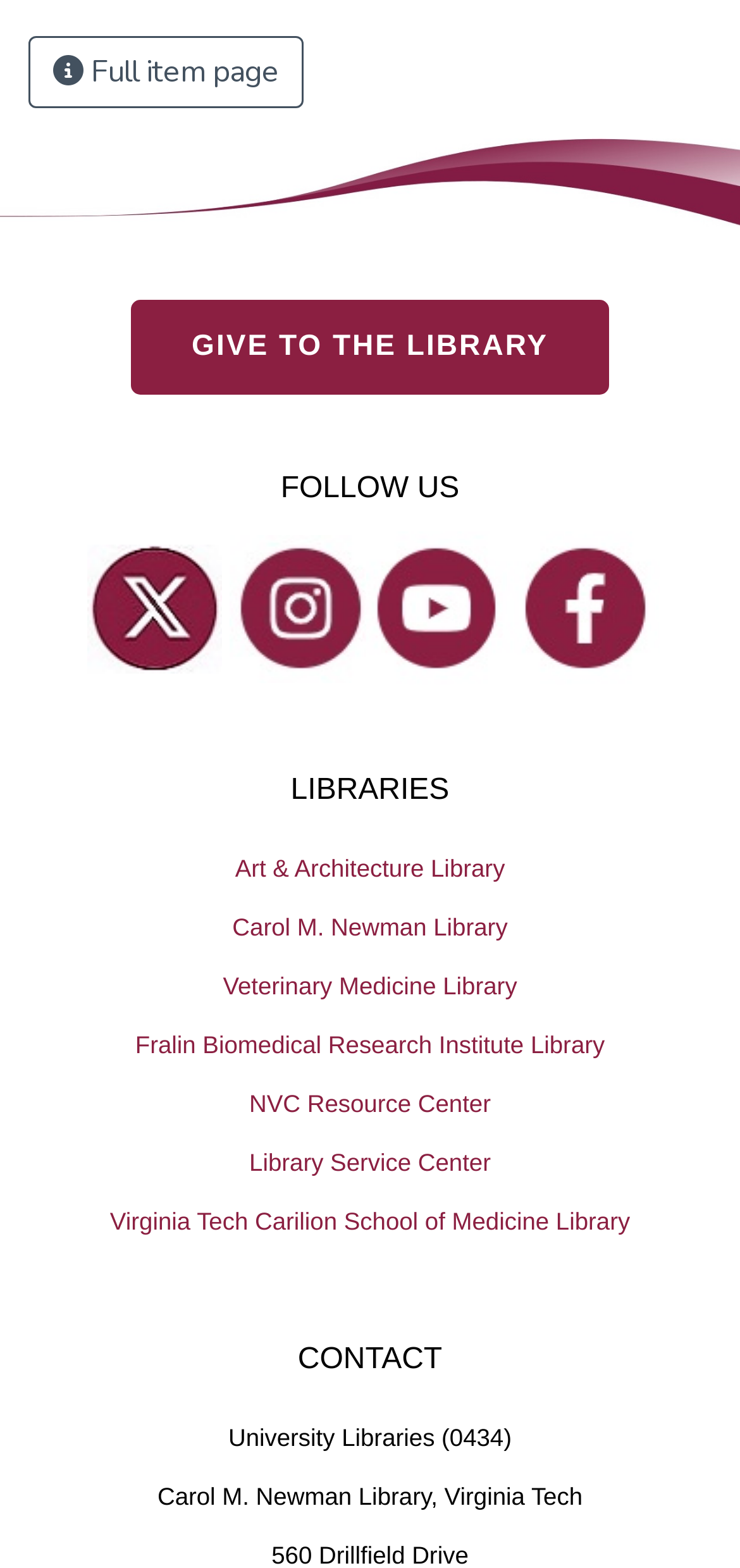Please respond in a single word or phrase: 
How many libraries are listed?

8